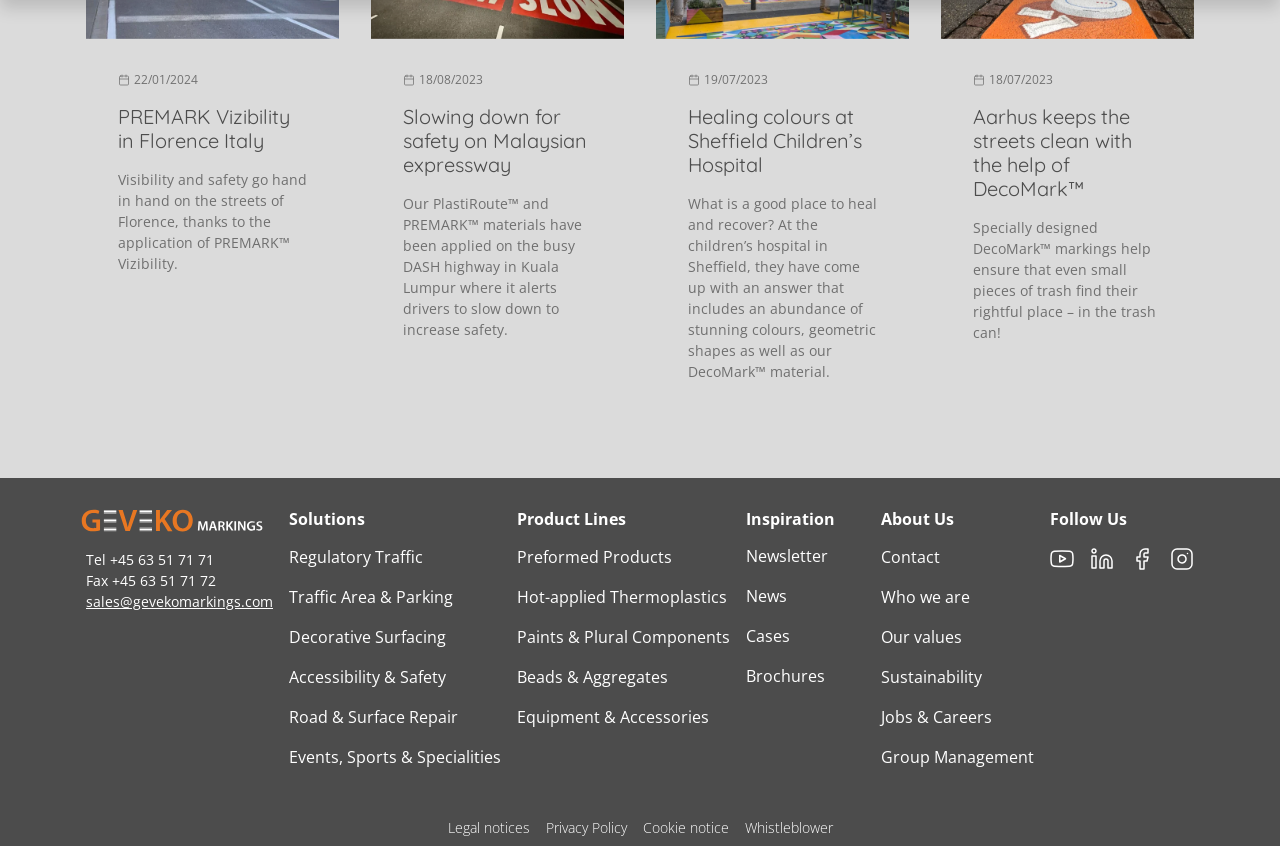What is the date of the latest article?
Identify the answer in the screenshot and reply with a single word or phrase.

22/01/2024